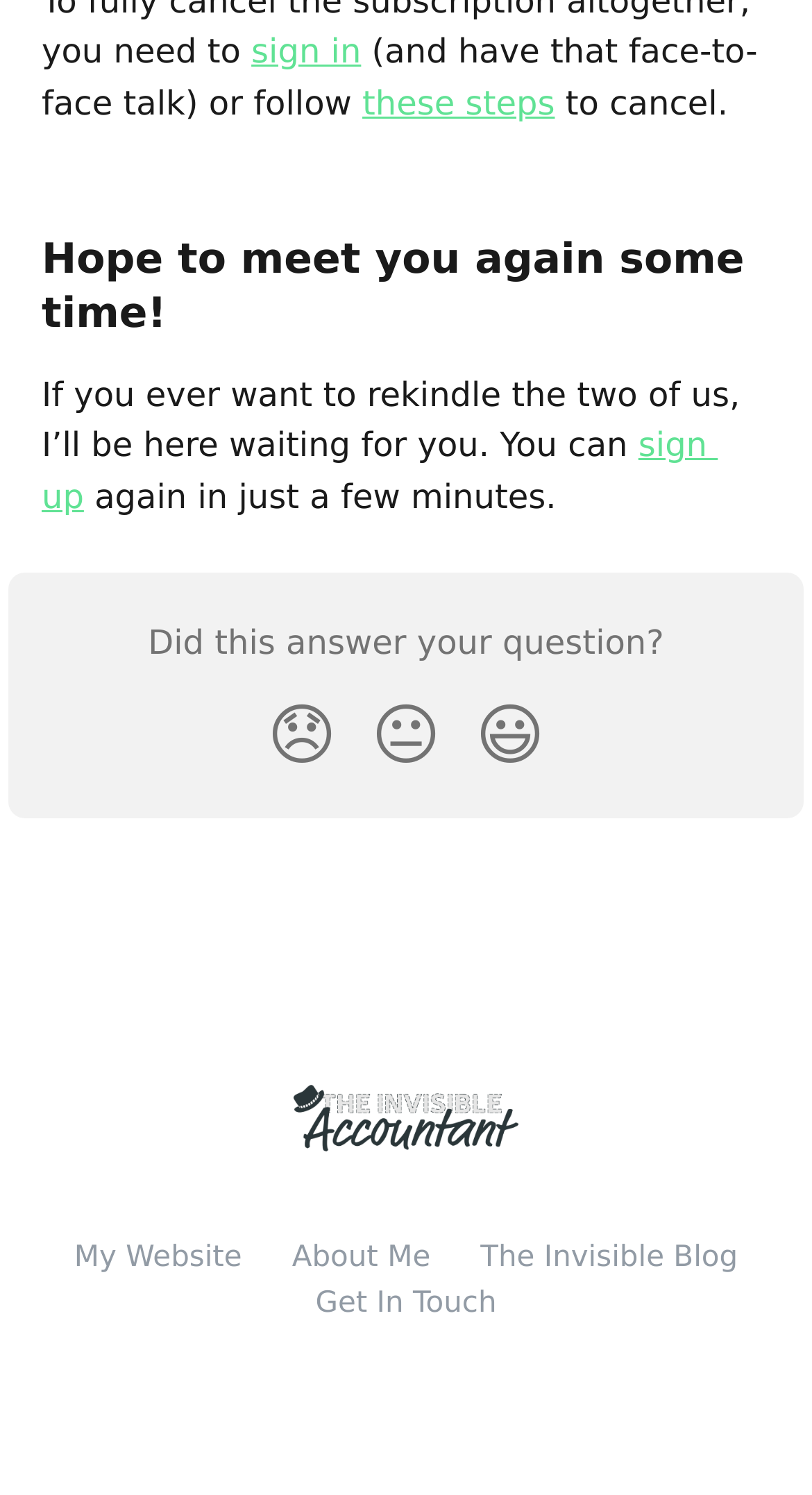Extract the bounding box coordinates for the described element: "Get In Touch". The coordinates should be represented as four float numbers between 0 and 1: [left, top, right, bottom].

[0.388, 0.861, 0.612, 0.884]